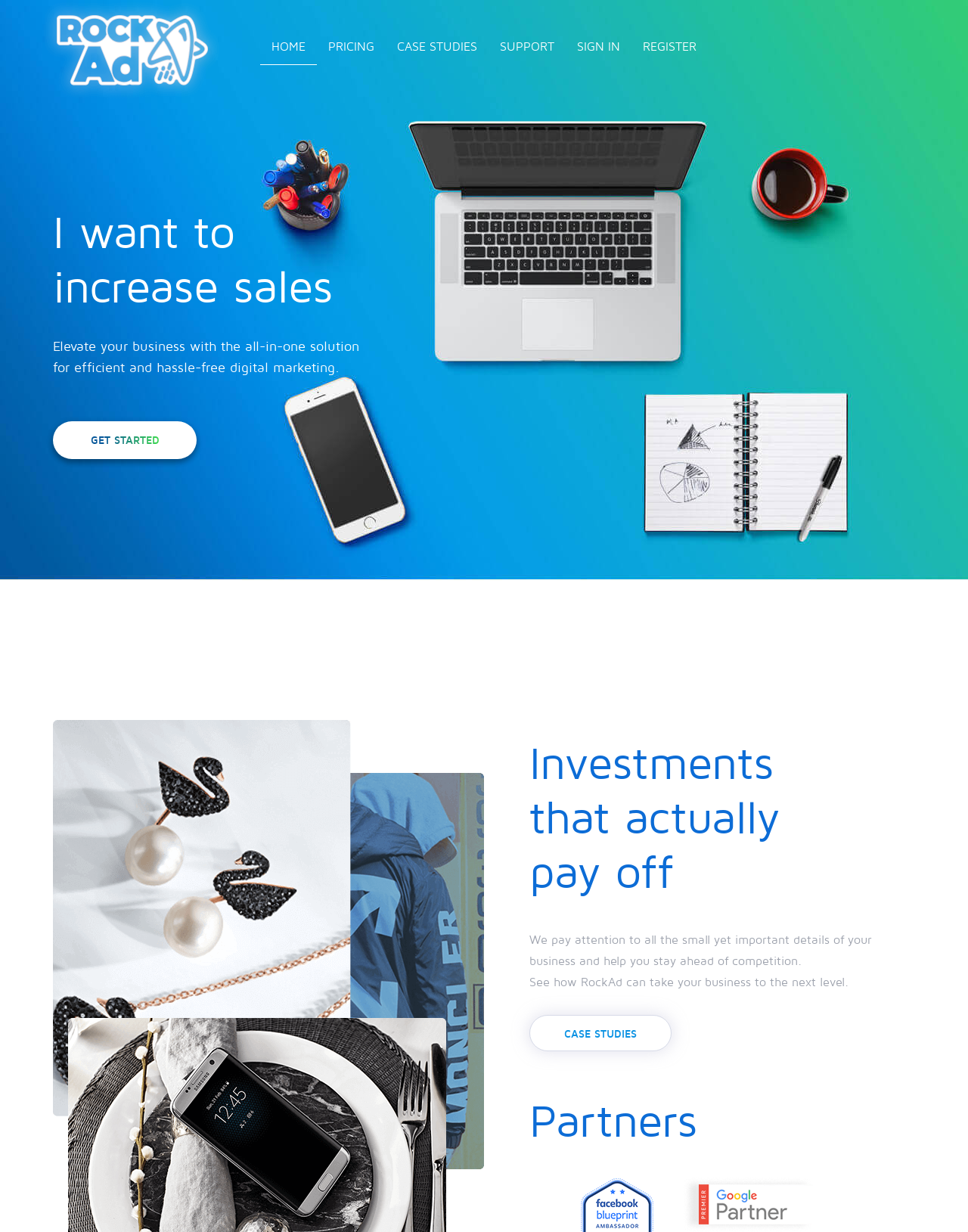Determine the bounding box coordinates of the clickable element necessary to fulfill the instruction: "View the 'CASE STUDIES' page". Provide the coordinates as four float numbers within the 0 to 1 range, i.e., [left, top, right, bottom].

[0.547, 0.824, 0.694, 0.853]